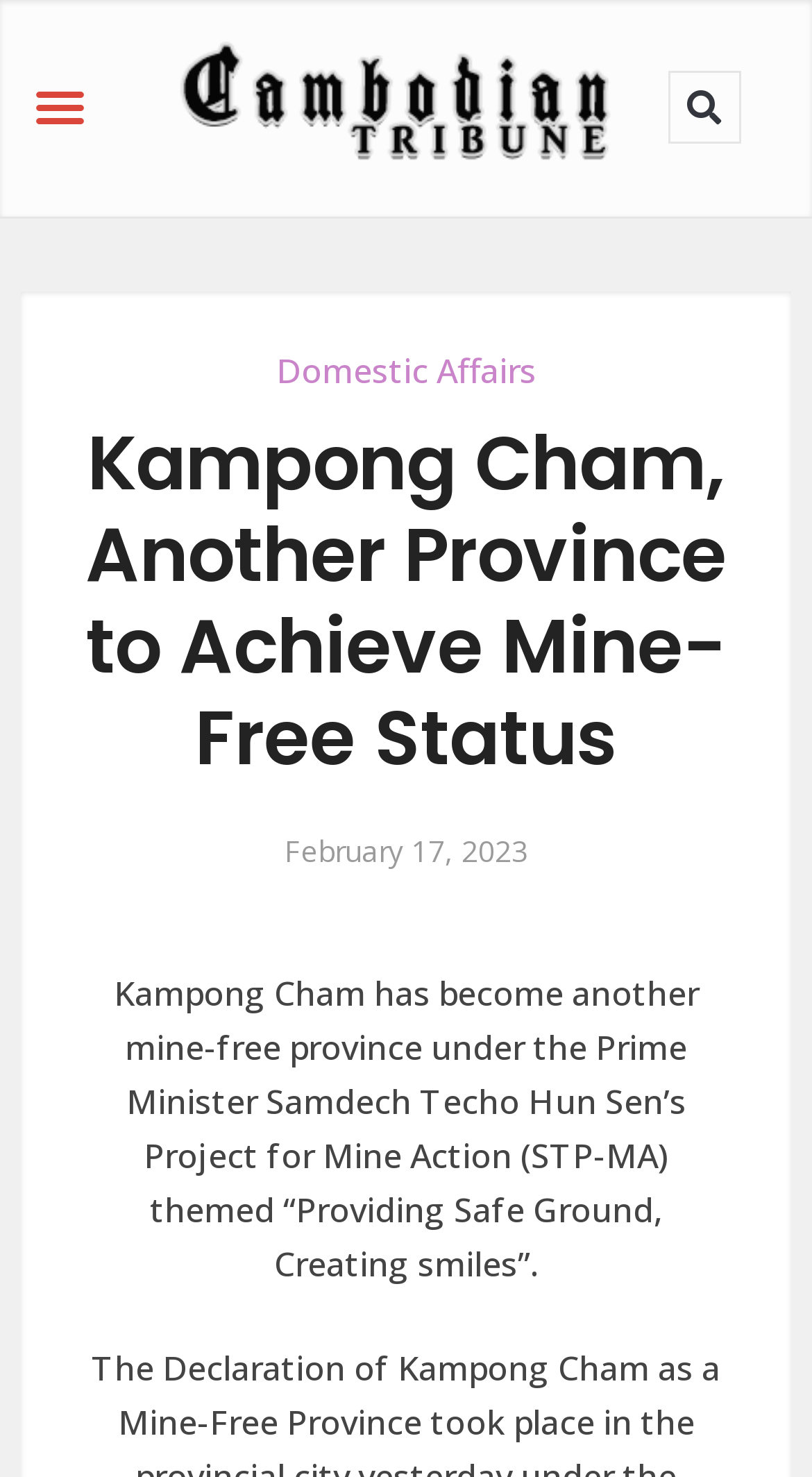What is the status of Kampong Cham?
Examine the image and provide an in-depth answer to the question.

According to the StaticText element, Kampong Cham has become another mine-free province, indicating that it has achieved a mine-free status.